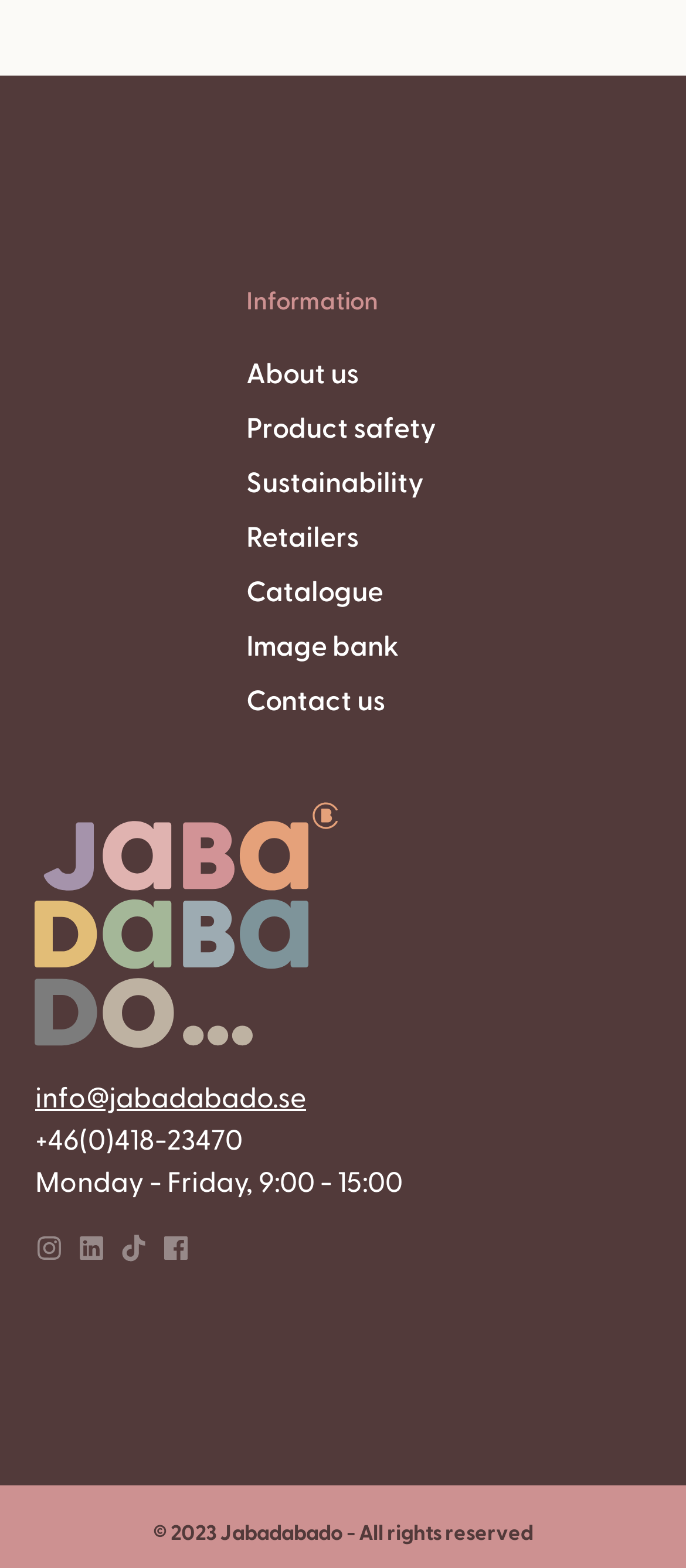Provide a single word or phrase to answer the given question: 
How many social media links are present at the bottom of the webpage?

4